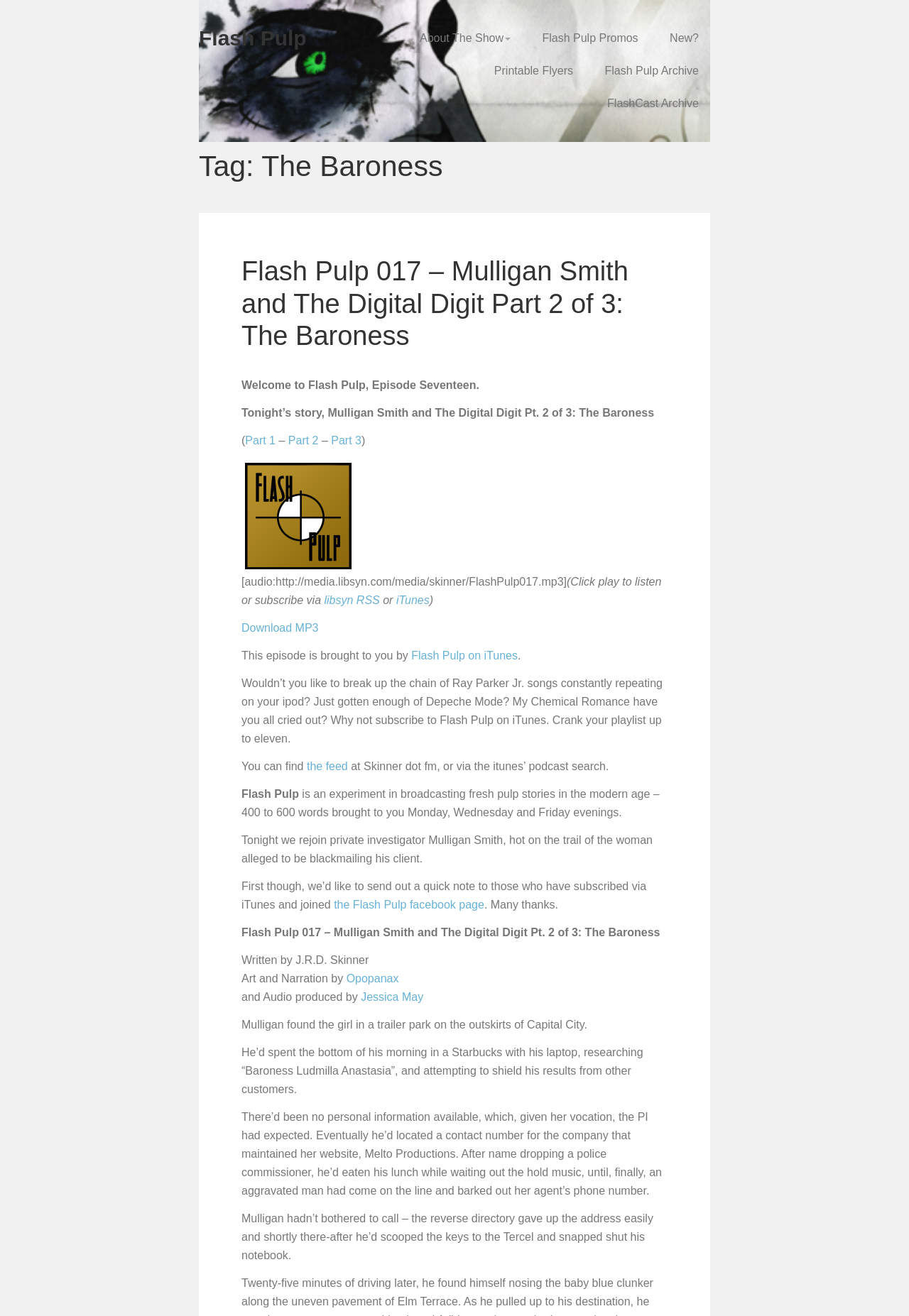What is the name of the company that maintains the Baroness's website?
With the help of the image, please provide a detailed response to the question.

I found the name of the company by reading the text 'Eventually he’d located a contact number for the company that maintained her website, Melto Productions.' which is a child element of the main content area.